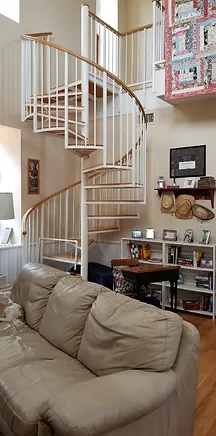Give a detailed account of everything present in the image.

The image captures the inviting interior of a home, featuring a stylish spiral staircase that gracefully leads to an upper level. The staircase, with its smooth wooden steps and white railing, is a central element of the space, adding an elegant touch. To the left, a cozy, light-colored leather couch offers a comfortable seating area, perfectly complementing the warm wooden floors. 

On the right, a small bookshelf is filled with various books and decorative items, showcasing a personal touch. Above the bookshelf, a framed display adds visual interest, and a couple of straw hats hang casually, enhancing the homey ambiance. The space is illuminated by natural light, creating a bright and welcoming atmosphere that invites relaxation and enjoyment.